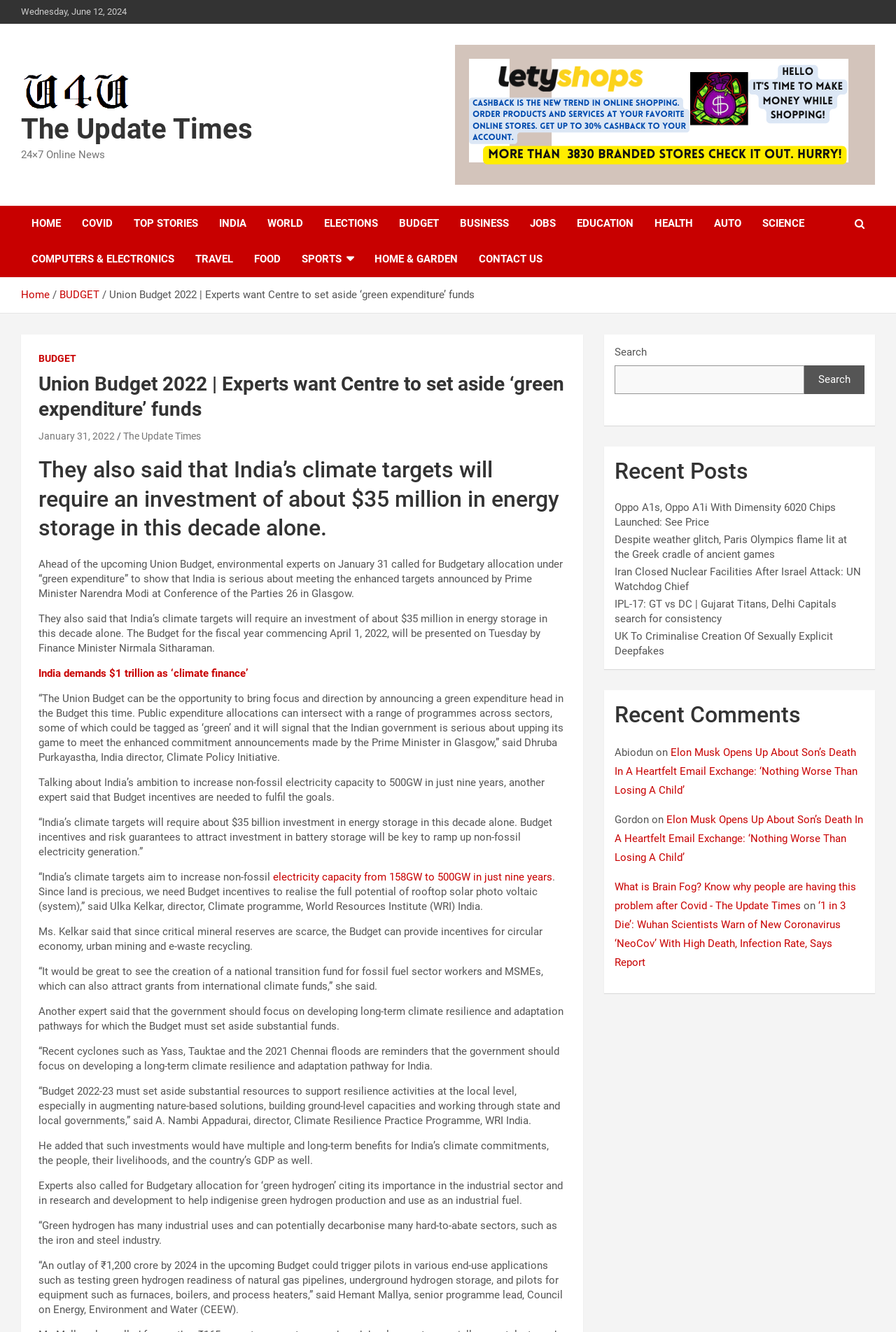Reply to the question with a single word or phrase:
What is the topic of the main article?

Union Budget 2022